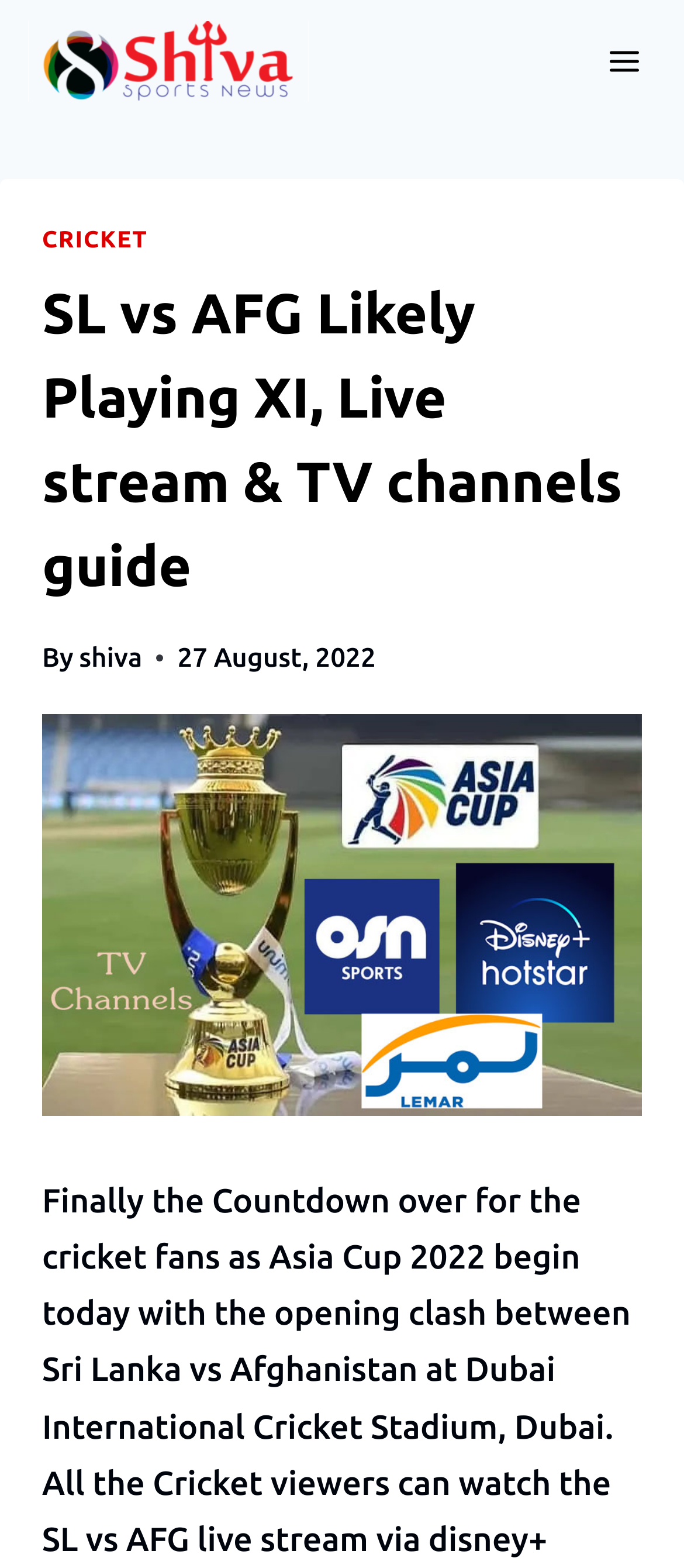Can you look at the image and give a comprehensive answer to the question:
What is the name of the sports event?

Based on the image description 'Asia cup TV channels & Broadcaster' and the context of the webpage, it can be inferred that the sports event being referred to is the Asia Cup 2022.